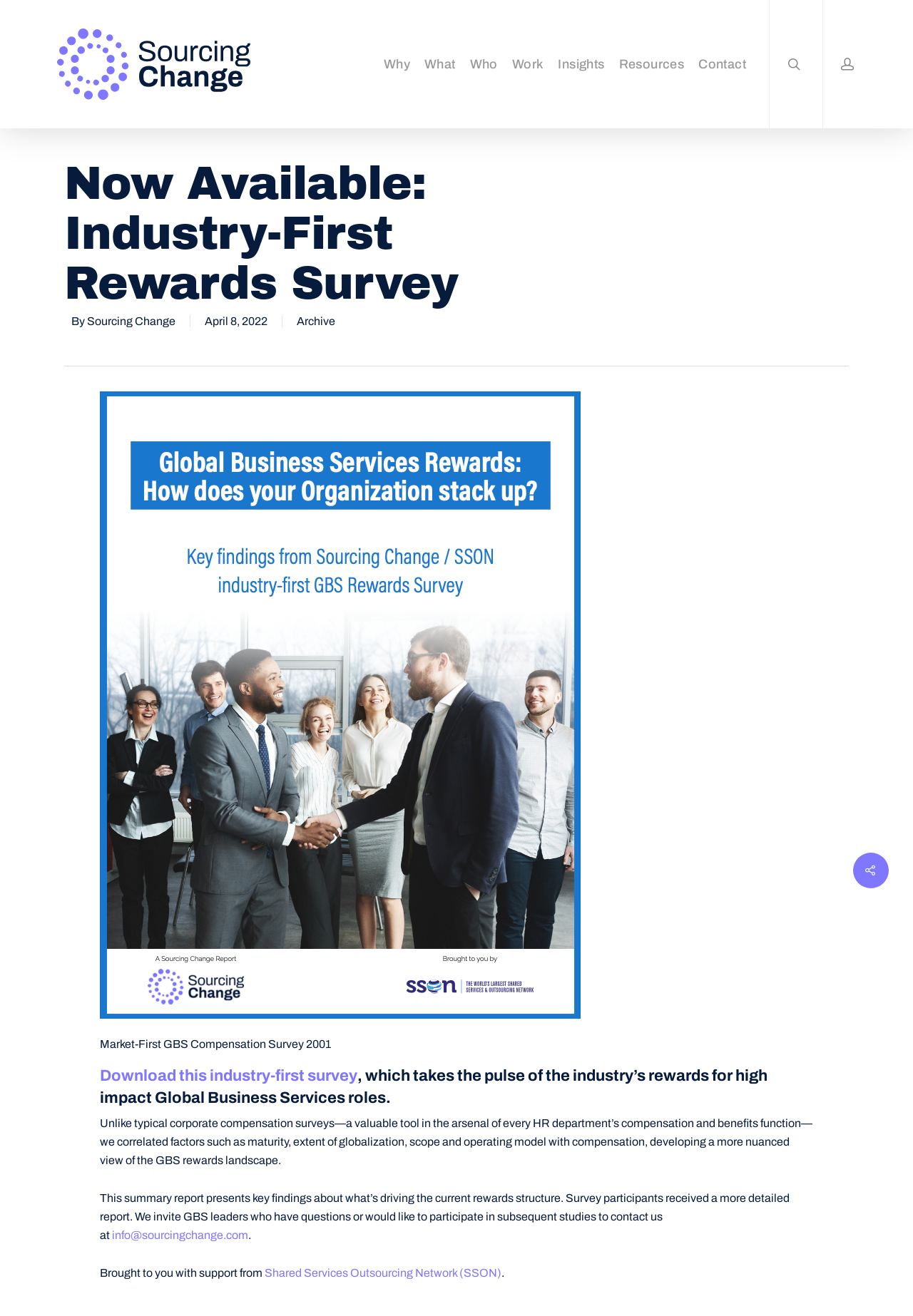Determine the bounding box coordinates of the clickable element to complete this instruction: "Contact Sourcing Change". Provide the coordinates in the format of four float numbers between 0 and 1, [left, top, right, bottom].

[0.765, 0.043, 0.817, 0.055]